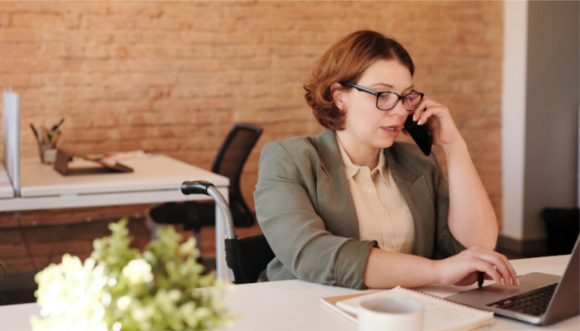Provide a brief response to the question using a single word or phrase: 
What type of industry is depicted?

Real estate